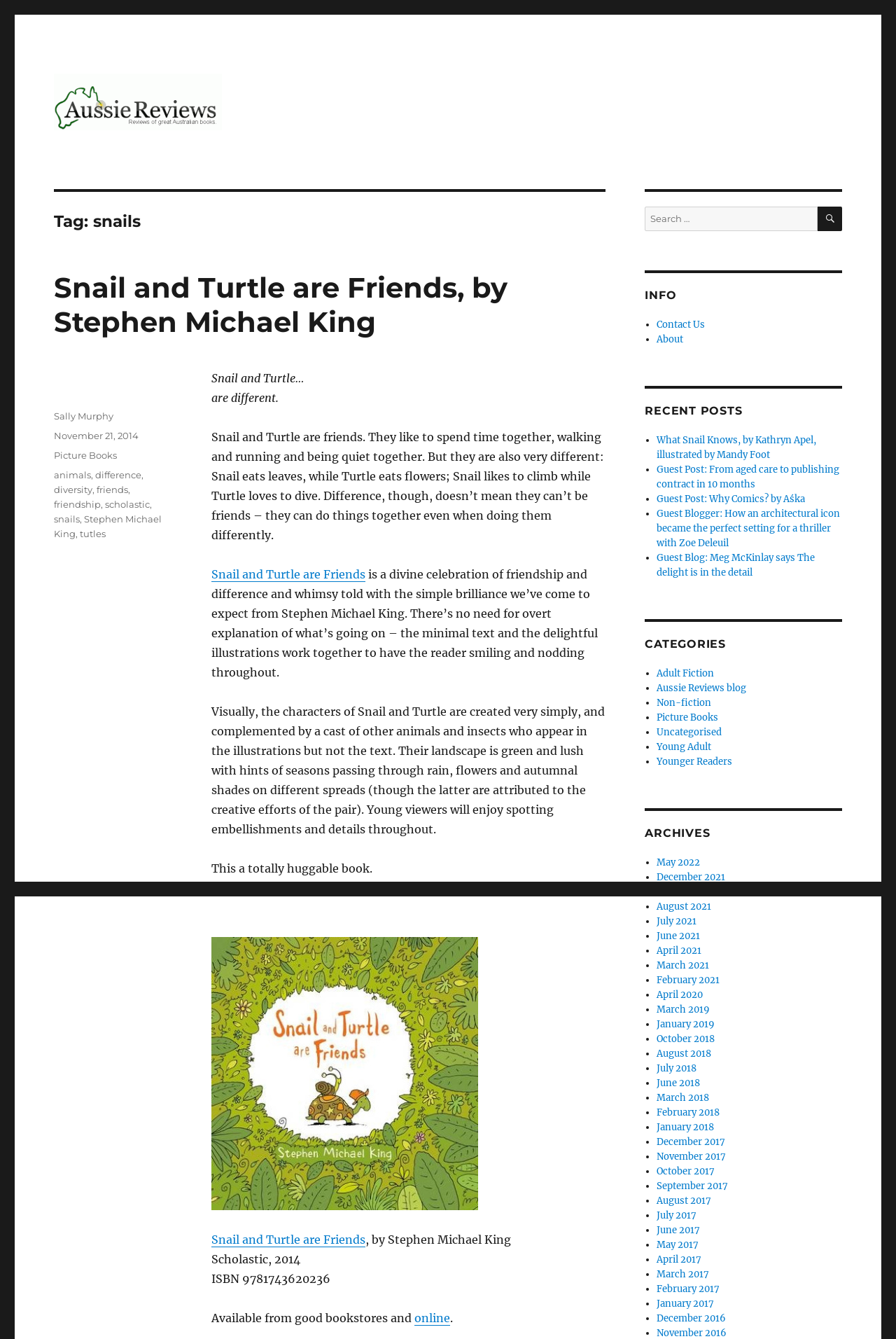Provide the bounding box coordinates for the UI element that is described by this text: "Feeding Habit". The coordinates should be in the form of four float numbers between 0 and 1: [left, top, right, bottom].

None